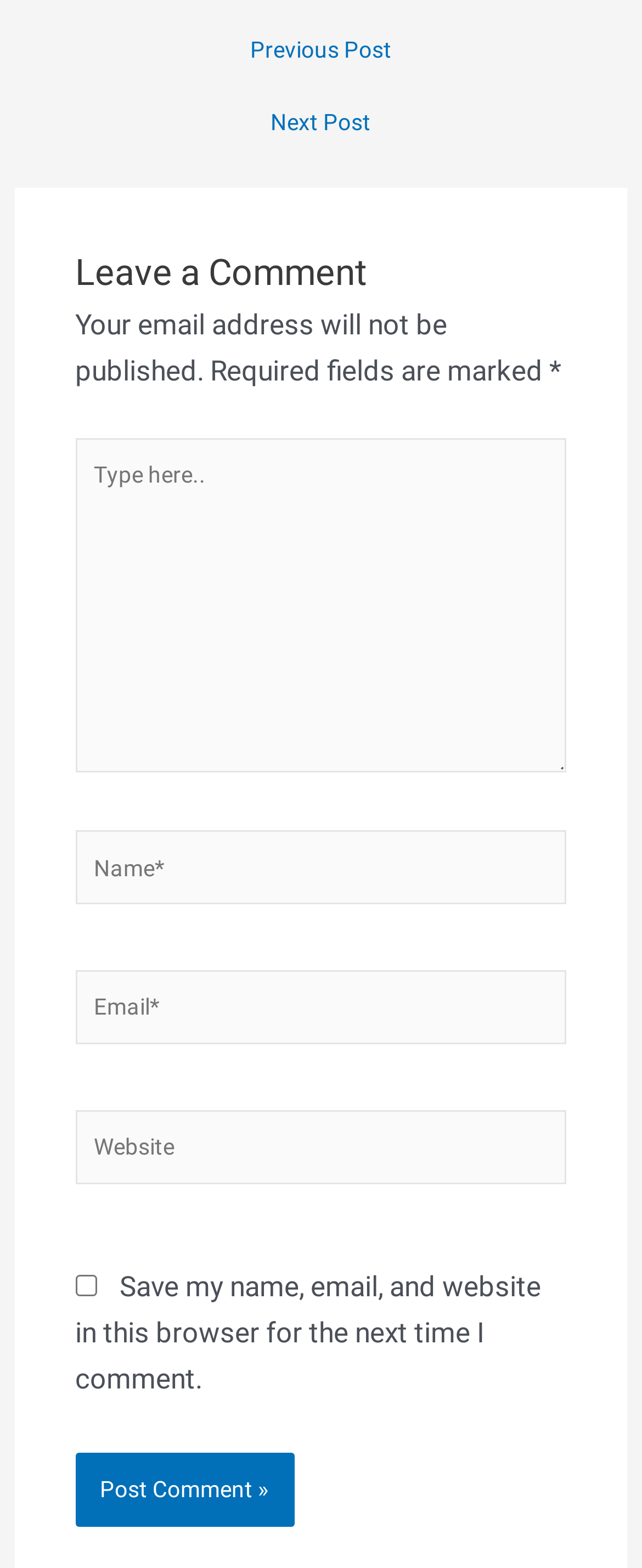Kindly provide the bounding box coordinates of the section you need to click on to fulfill the given instruction: "Click the 'Previous Post' link".

[0.047, 0.025, 0.953, 0.039]